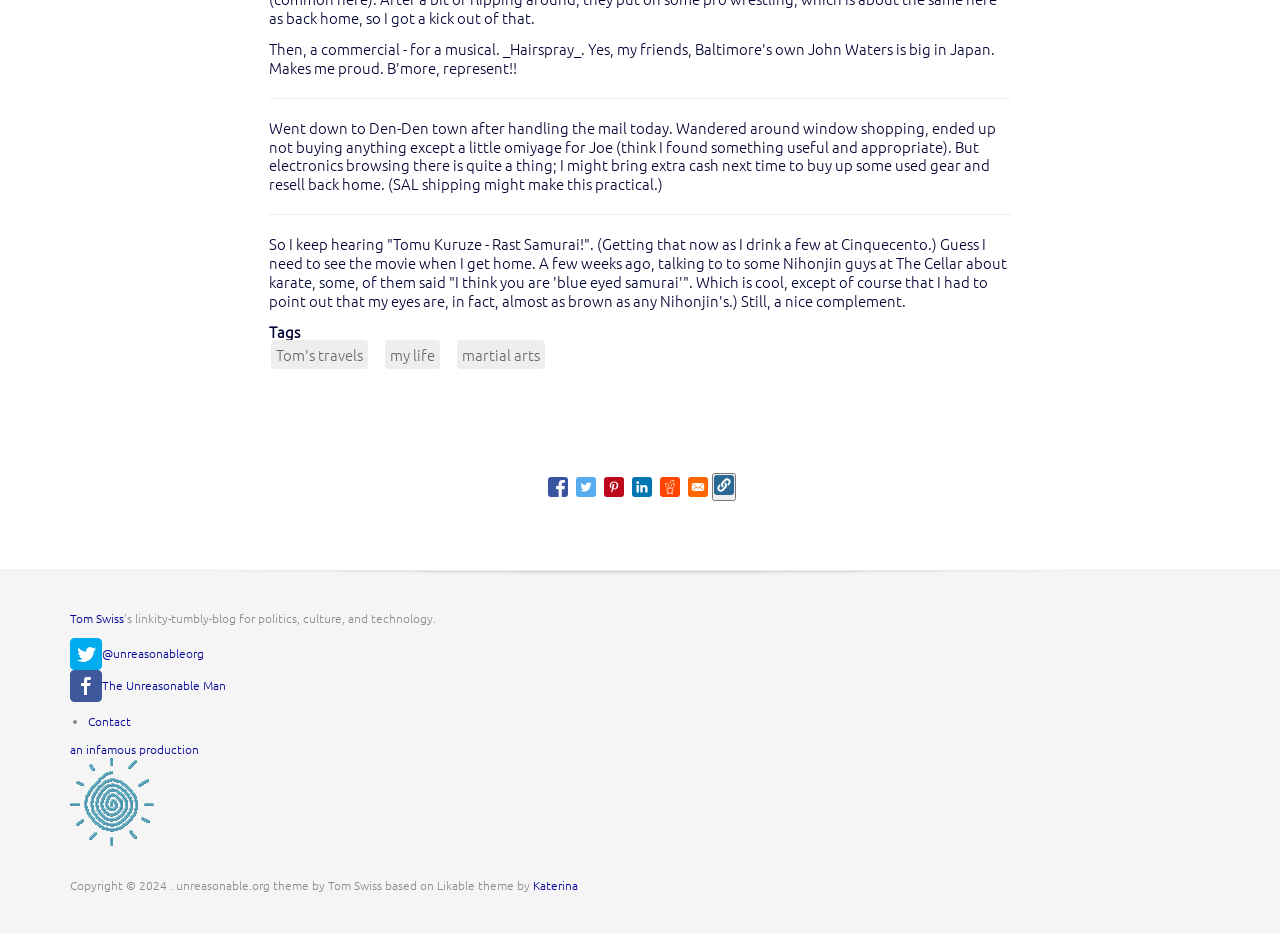What is the theme of the website?
From the details in the image, provide a complete and detailed answer to the question.

The website contains personal anecdotes and experiences, such as 'Went down to Den-Den town after handling the mail today' and 'talking to some Nihonjin guys at The Cellar about karate', suggesting that the website is a personal blog.